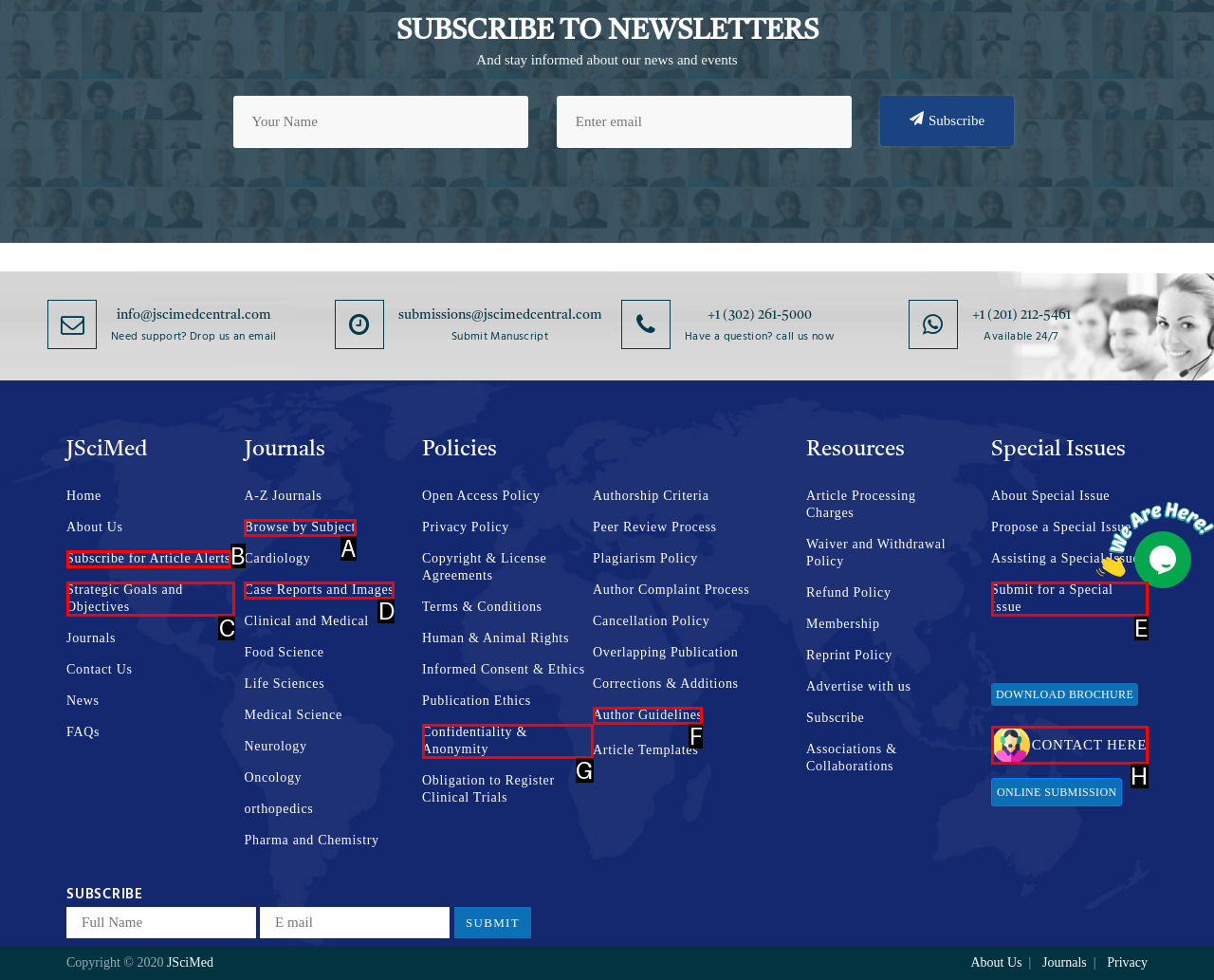Which HTML element matches the description: Submit for a Special Issue?
Reply with the letter of the correct choice.

E